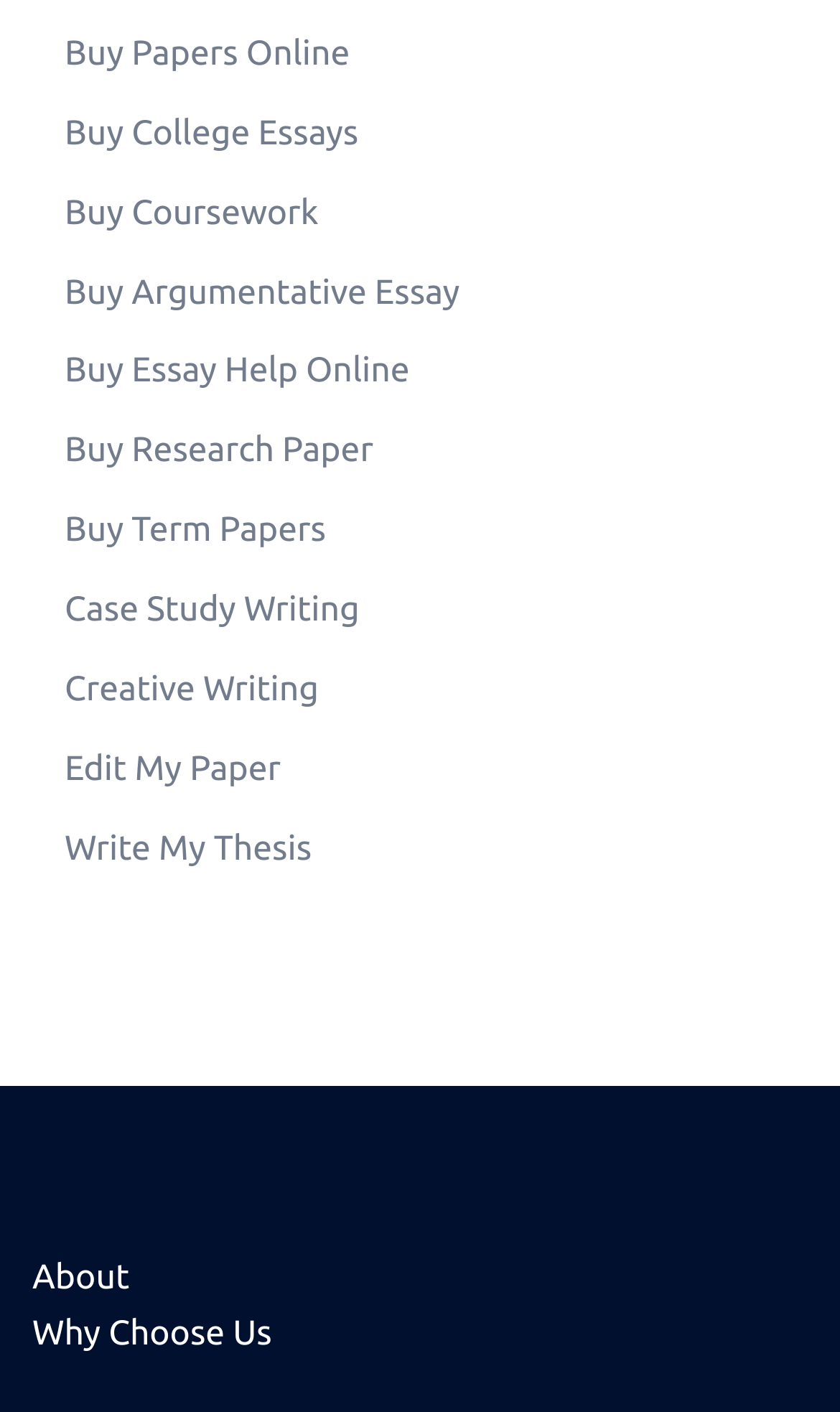Please identify the bounding box coordinates of the element's region that needs to be clicked to fulfill the following instruction: "Get Essay Help Online". The bounding box coordinates should consist of four float numbers between 0 and 1, i.e., [left, top, right, bottom].

[0.077, 0.249, 0.488, 0.277]